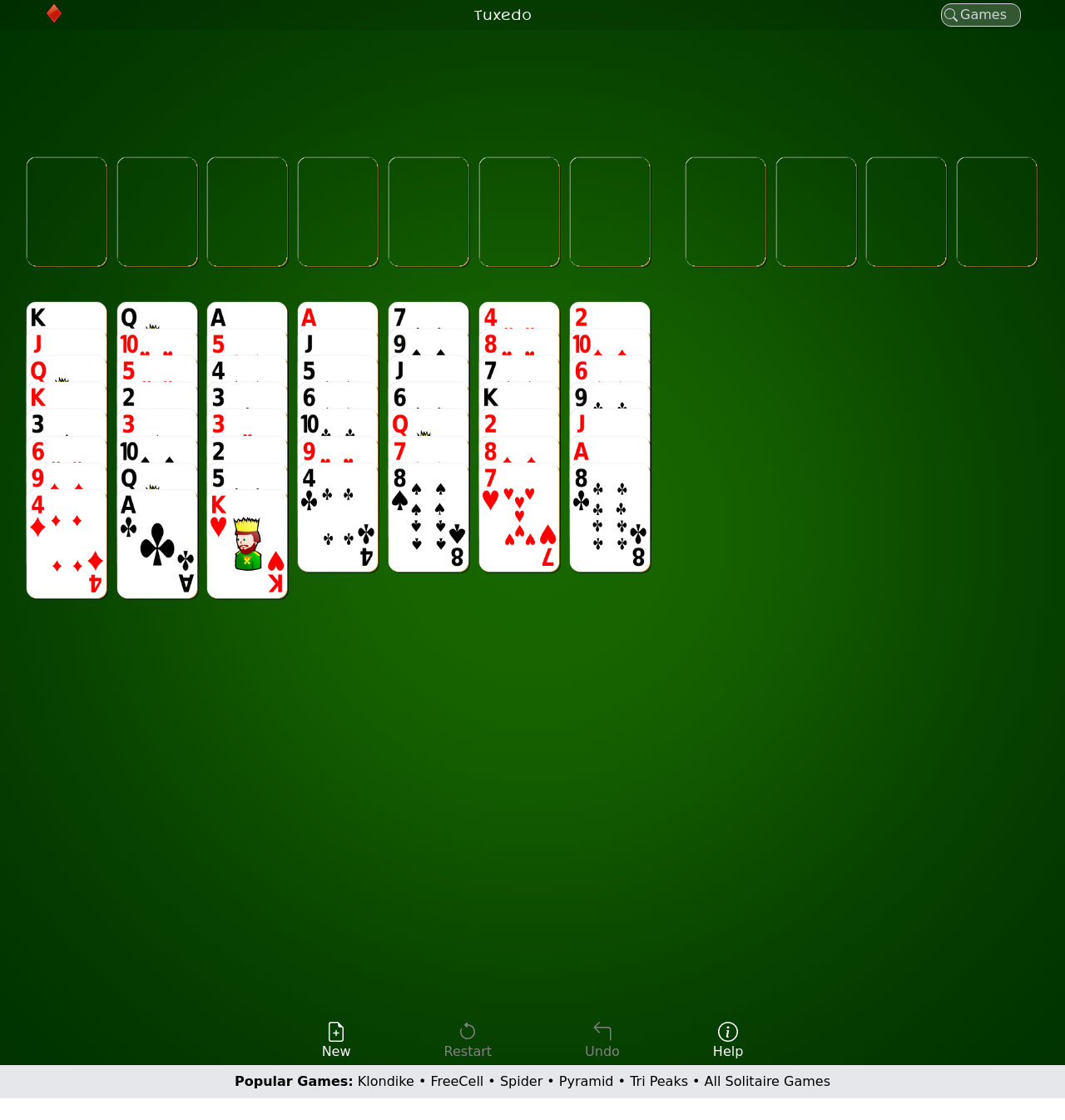Please use the details from the image to answer the following question comprehensively:
What is the game being played on this webpage?

Based on the webpage's title 'Tuxedo Solitaire - Play Online for Free' and the presence of a canvas element, it can be inferred that the game being played on this webpage is Tuxedo Solitaire.